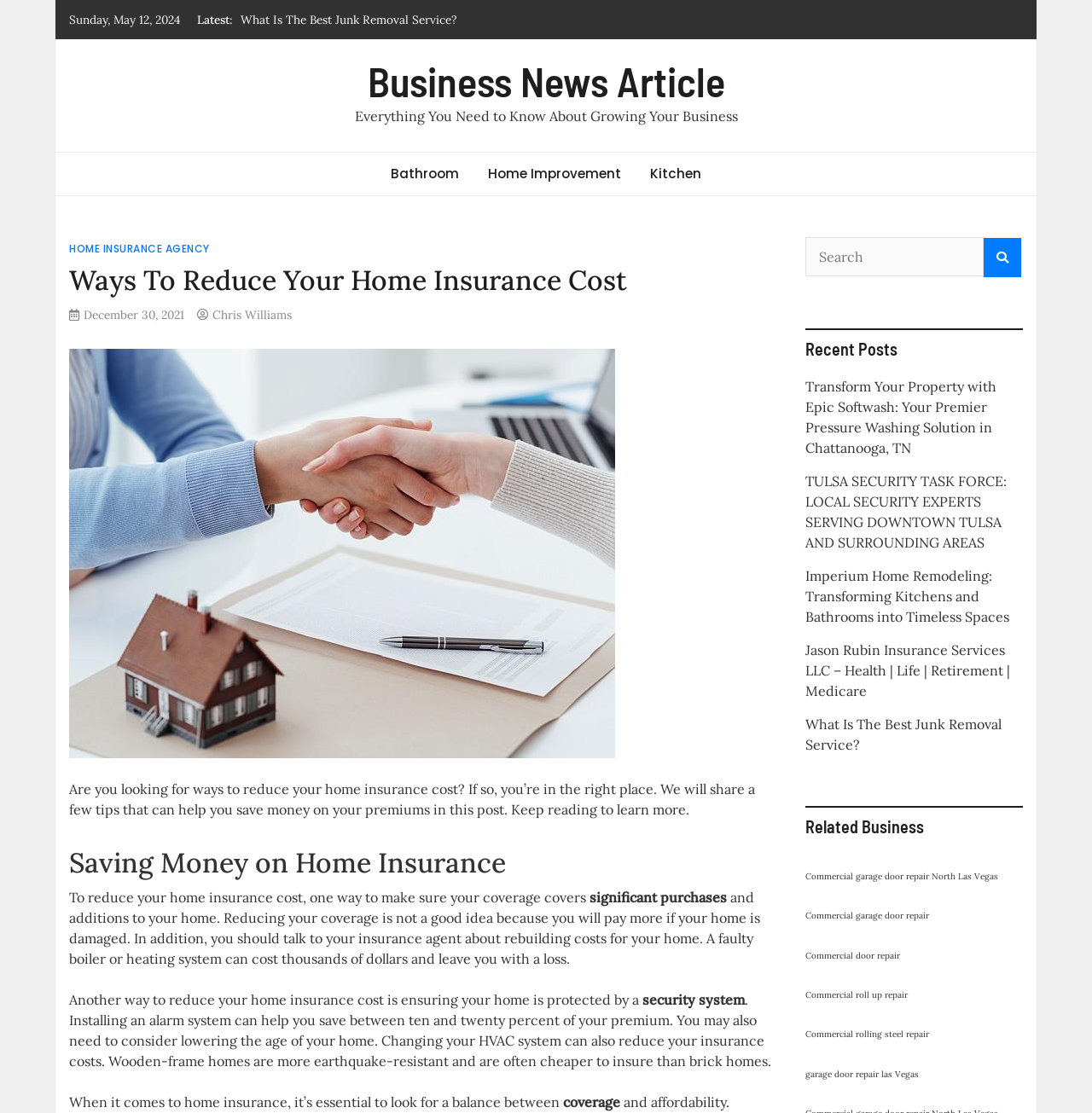Find and indicate the bounding box coordinates of the region you should select to follow the given instruction: "Read the article about reducing home insurance cost".

[0.063, 0.261, 0.712, 0.29]